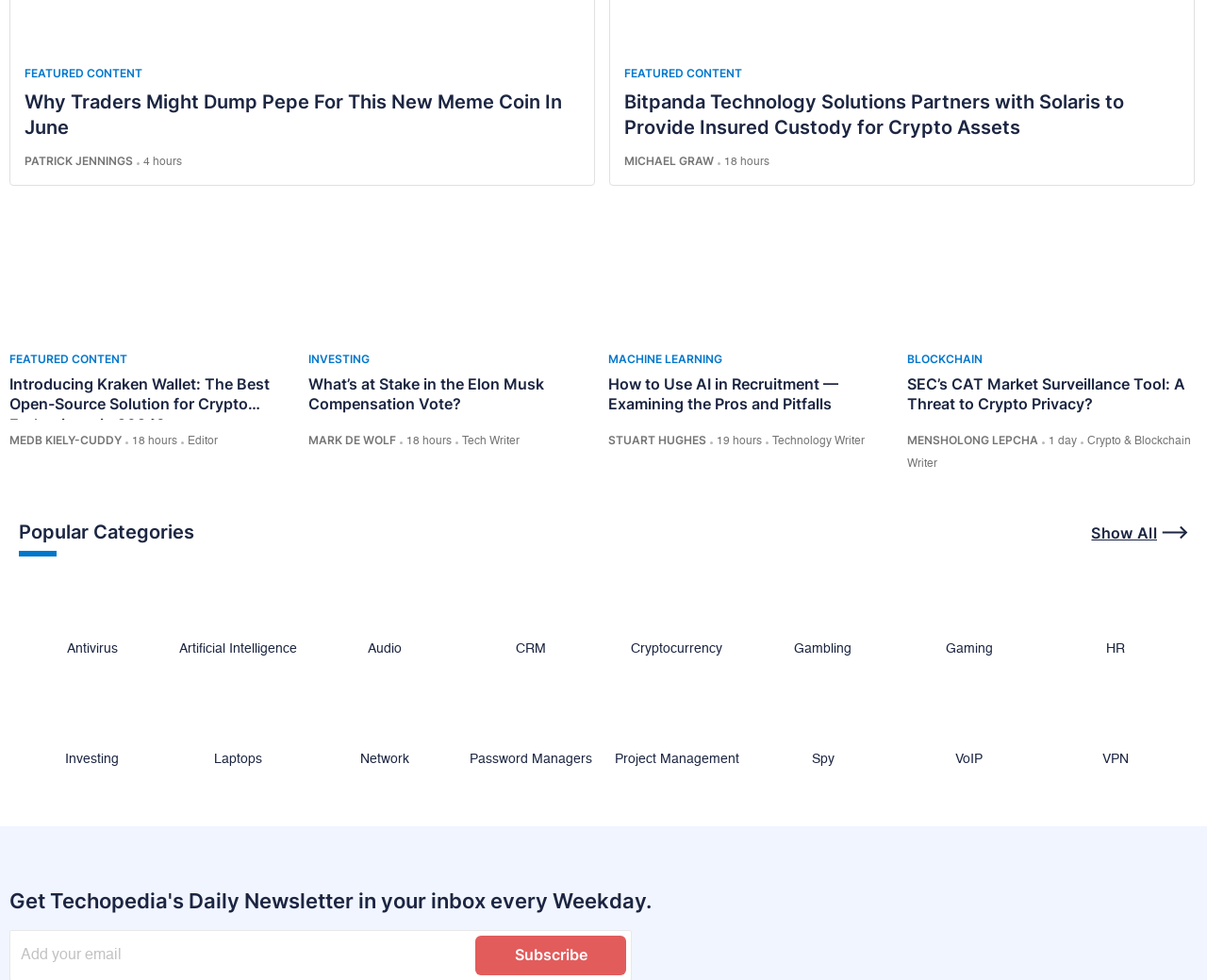Please provide a one-word or phrase answer to the question: 
How many images are there in the 'Popular Categories' section?

16